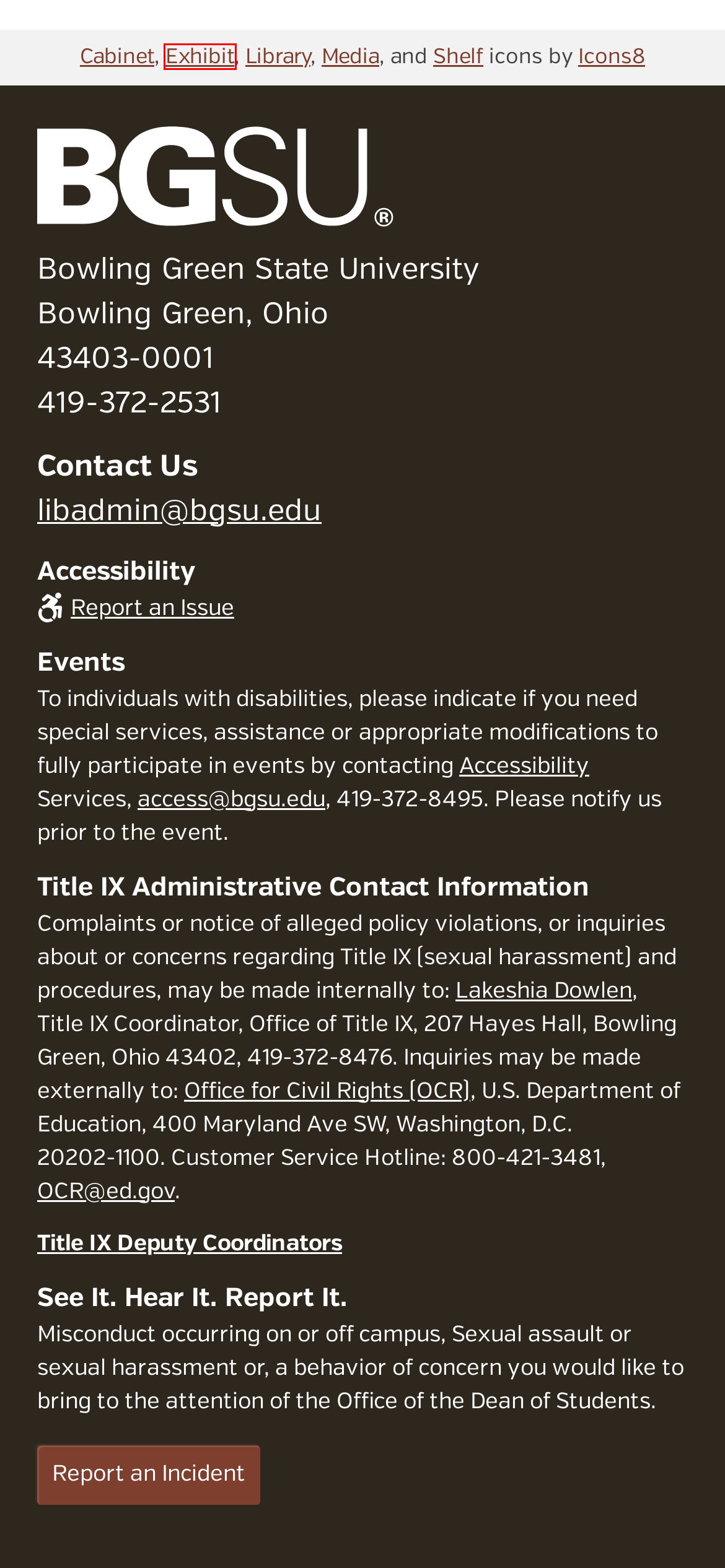After examining the screenshot of a webpage with a red bounding box, choose the most accurate webpage description that corresponds to the new page after clicking the element inside the red box. Here are the candidates:
A. Cabinet Icon by prettycons – download in PNG, SVG
B. Exhibit Icon by wanicon – download in PNG, SVG
C. Bowling Green State University: #1 Student Experience in Ohio
D. Free Icons, Clipart Illustrations, Photos, and Music
E. Media Icon by xnimrodx – download in PNG, SVG
F. Shelf Icon by xnimrodx – download in PNG, SVG
G. Accessibility
H. University Libraries

B